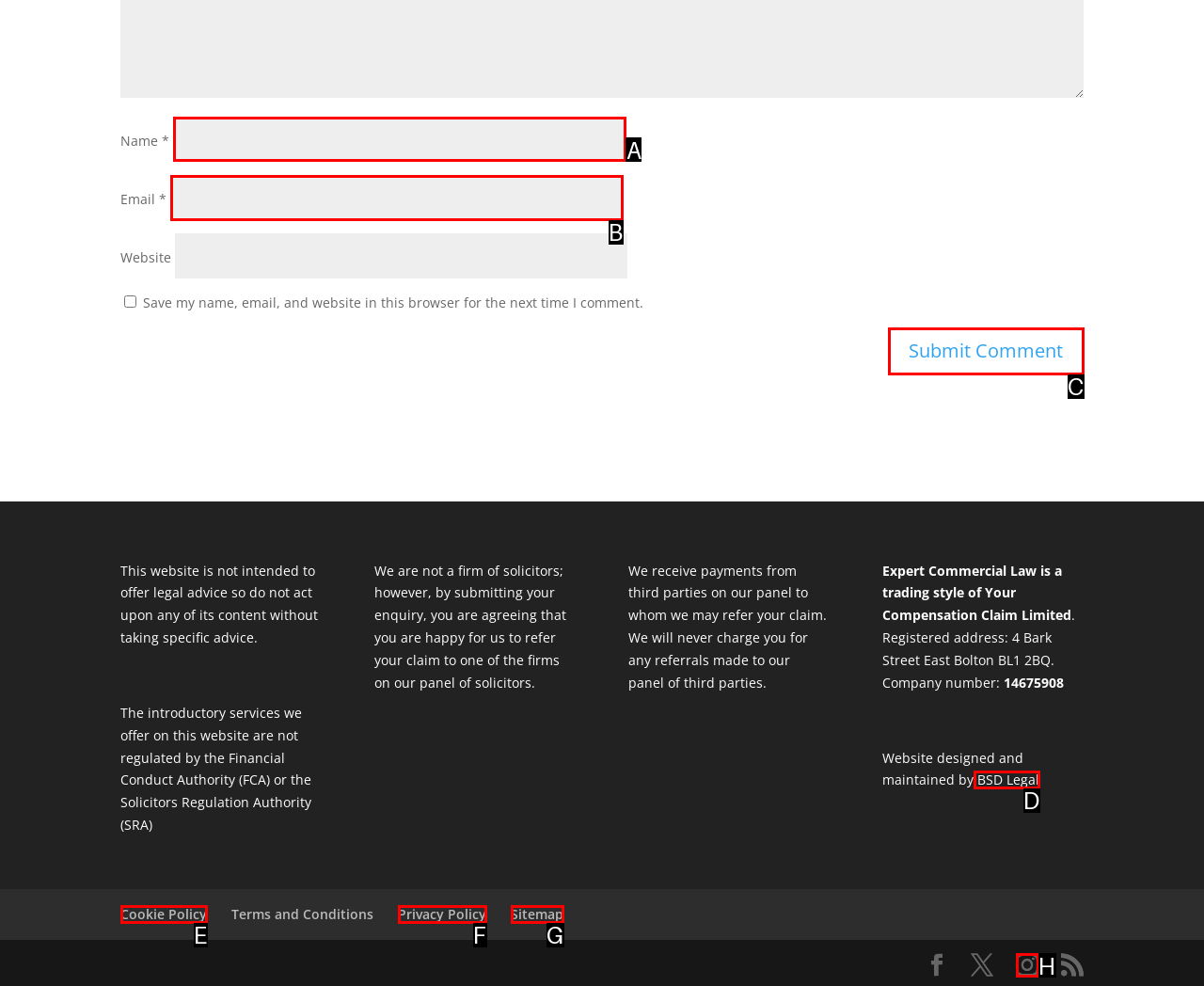Determine the letter of the UI element that will complete the task: Enter your name
Reply with the corresponding letter.

A